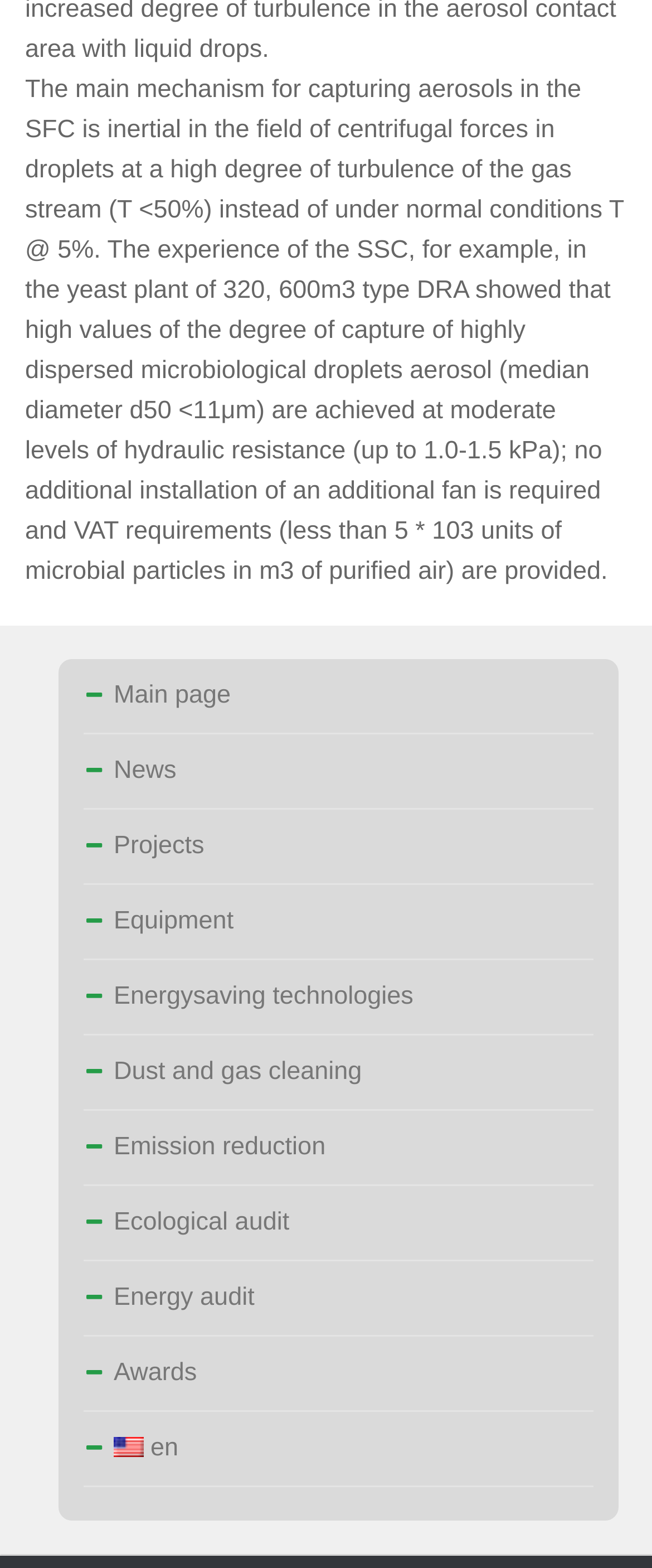Indicate the bounding box coordinates of the clickable region to achieve the following instruction: "View the date of the article."

None